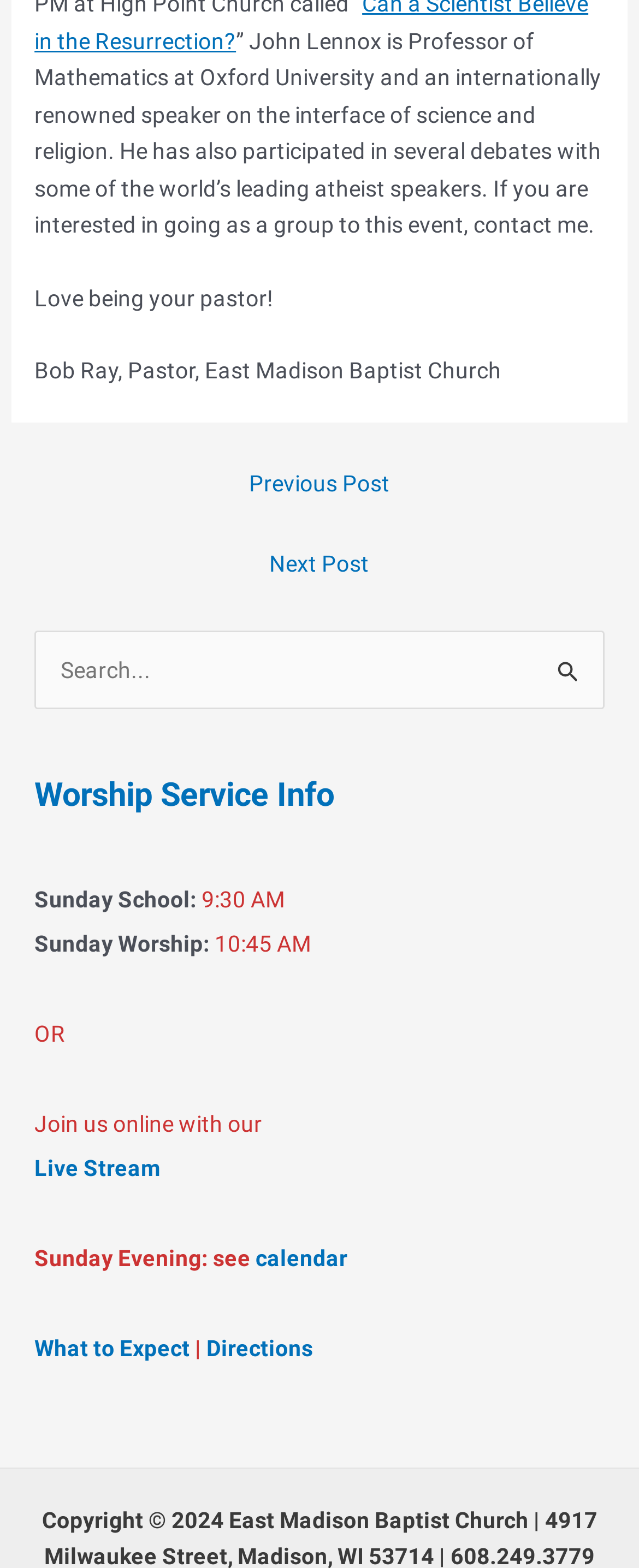Provide the bounding box coordinates of the area you need to click to execute the following instruction: "Go to next post".

[0.043, 0.345, 0.957, 0.378]